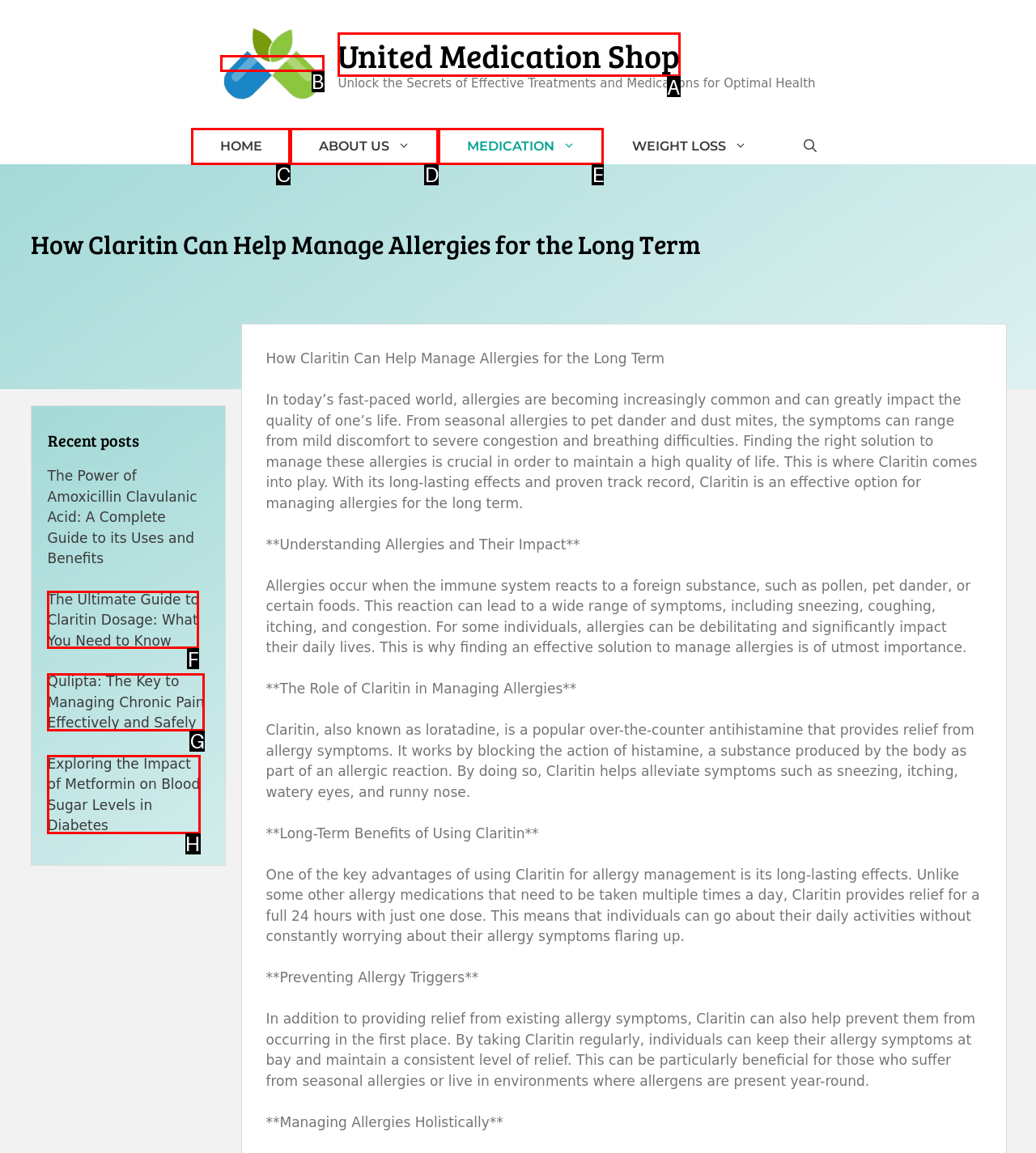Tell me which one HTML element best matches the description: Home Answer with the option's letter from the given choices directly.

C